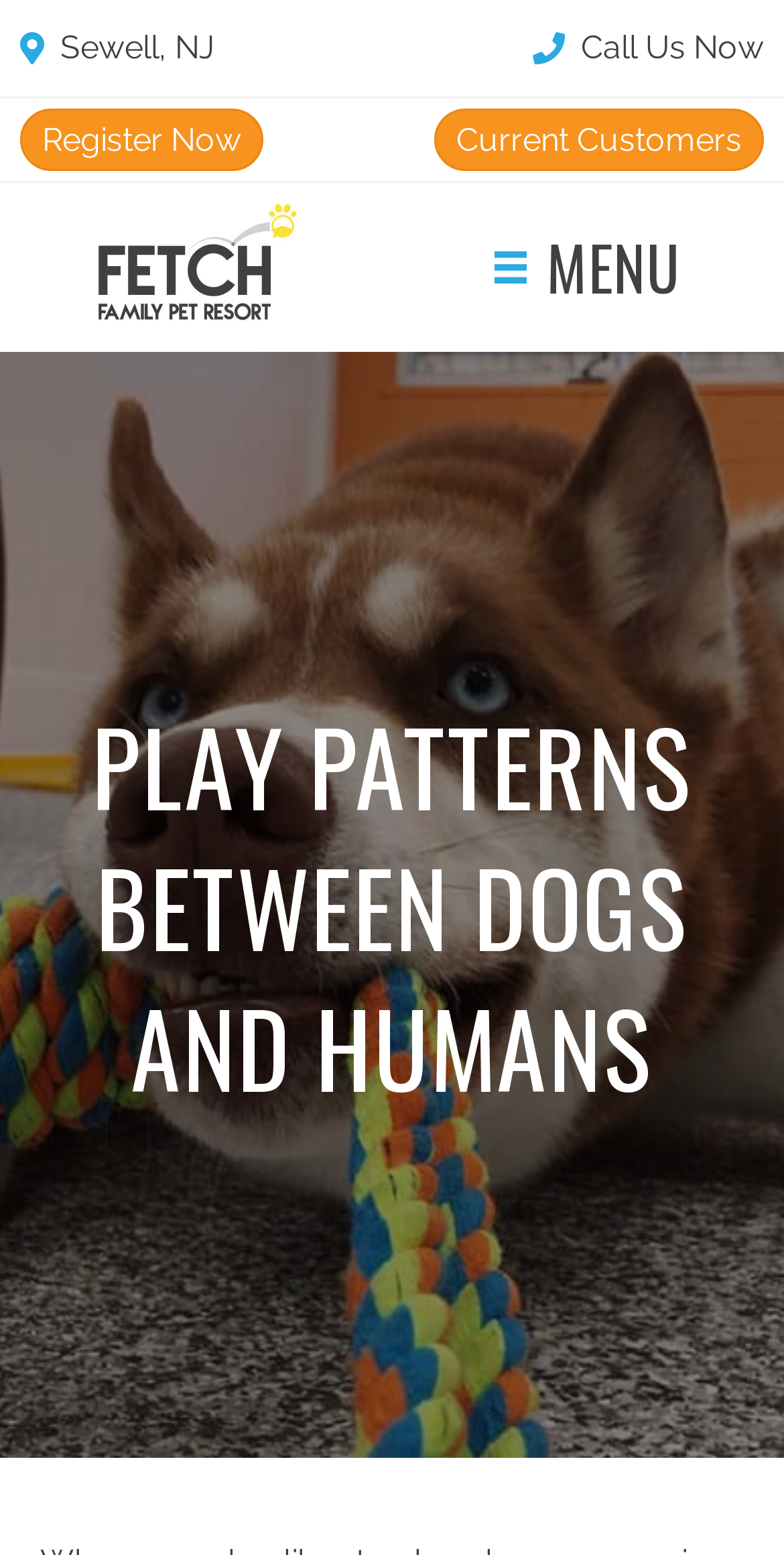Please determine the bounding box of the UI element that matches this description: Call Us Now. The coordinates should be given as (top-left x, top-left y, bottom-right x, bottom-right y), with all values between 0 and 1.

[0.741, 0.016, 0.974, 0.046]